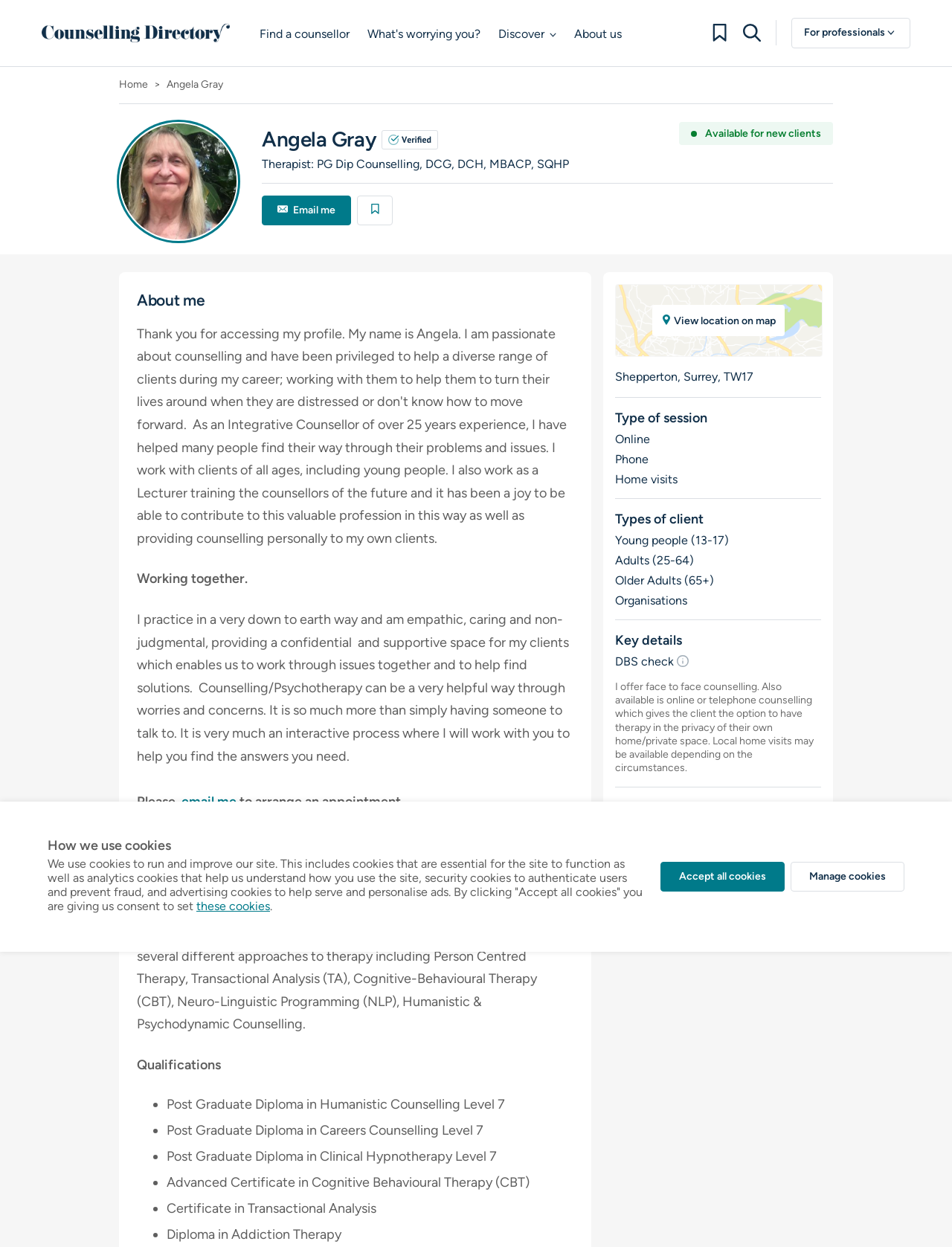Please respond to the question with a concise word or phrase:
What is the counsellor's name?

Angela Gray